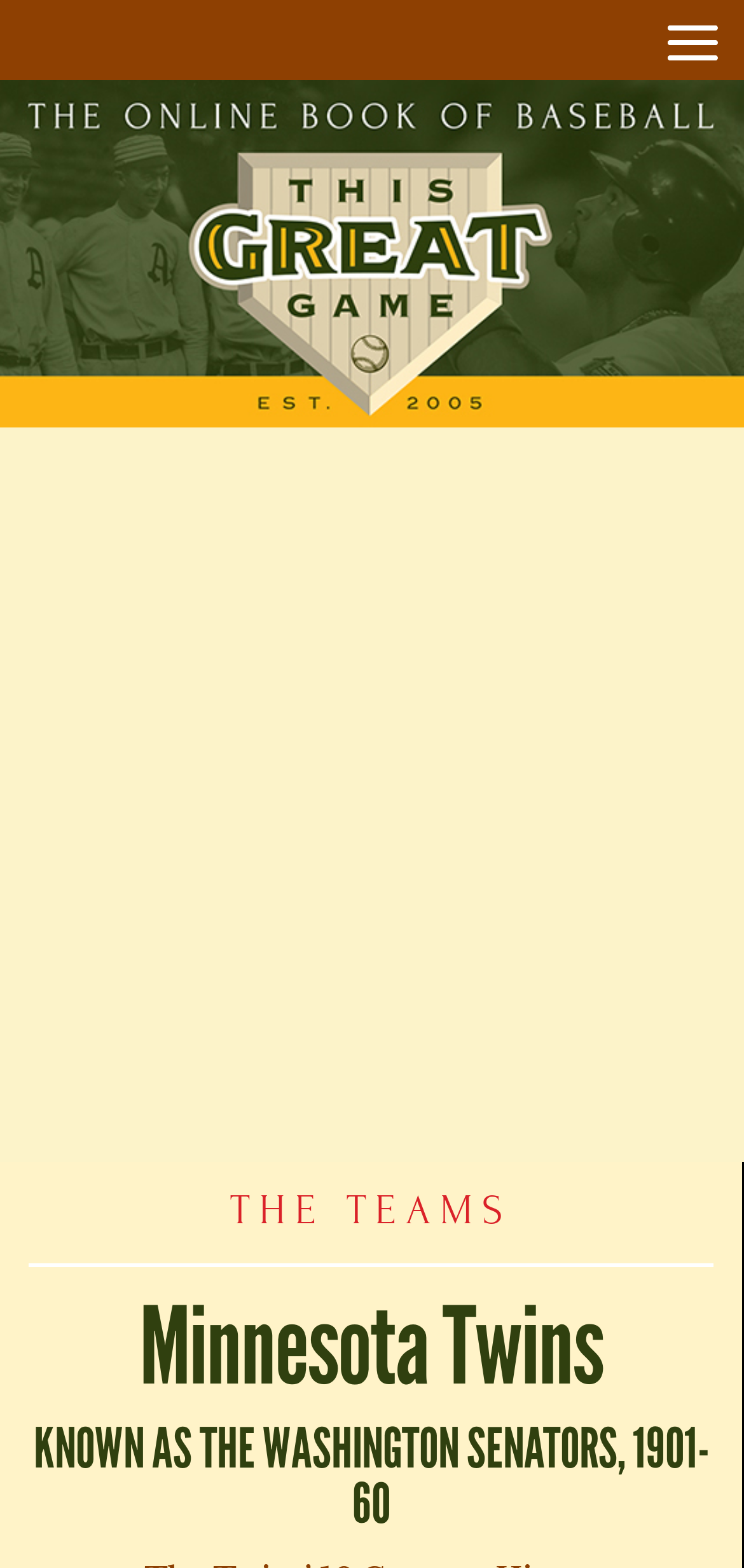From the webpage screenshot, predict the bounding box of the UI element that matches this description: "aria-label="Advertisement" name="aswift_0" title="Advertisement"".

[0.0, 0.31, 1.0, 0.705]